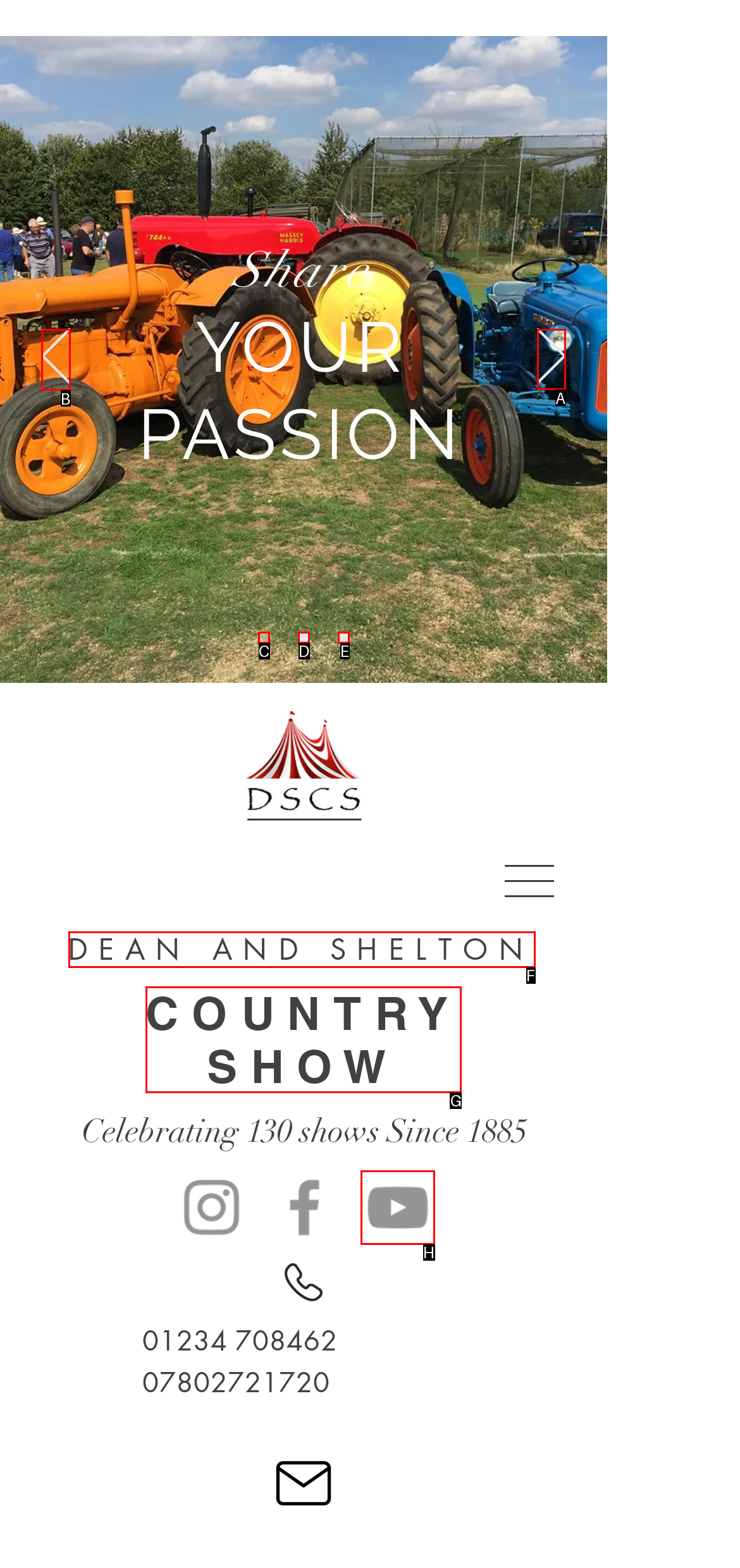Choose the HTML element that should be clicked to accomplish the task: Click the Previous button. Answer with the letter of the chosen option.

B